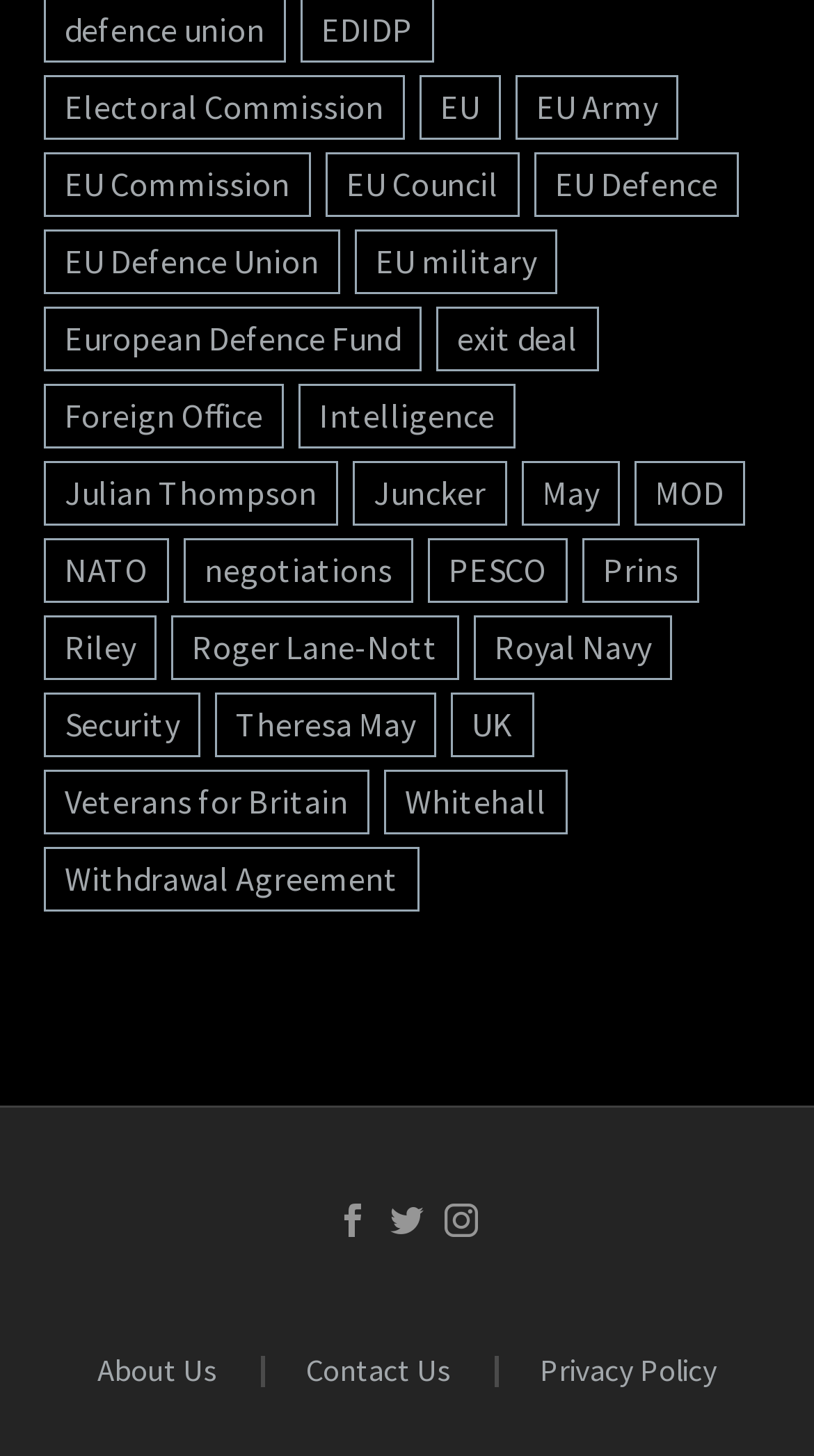Provide a brief response using a word or short phrase to this question:
How many icons are on this page?

3